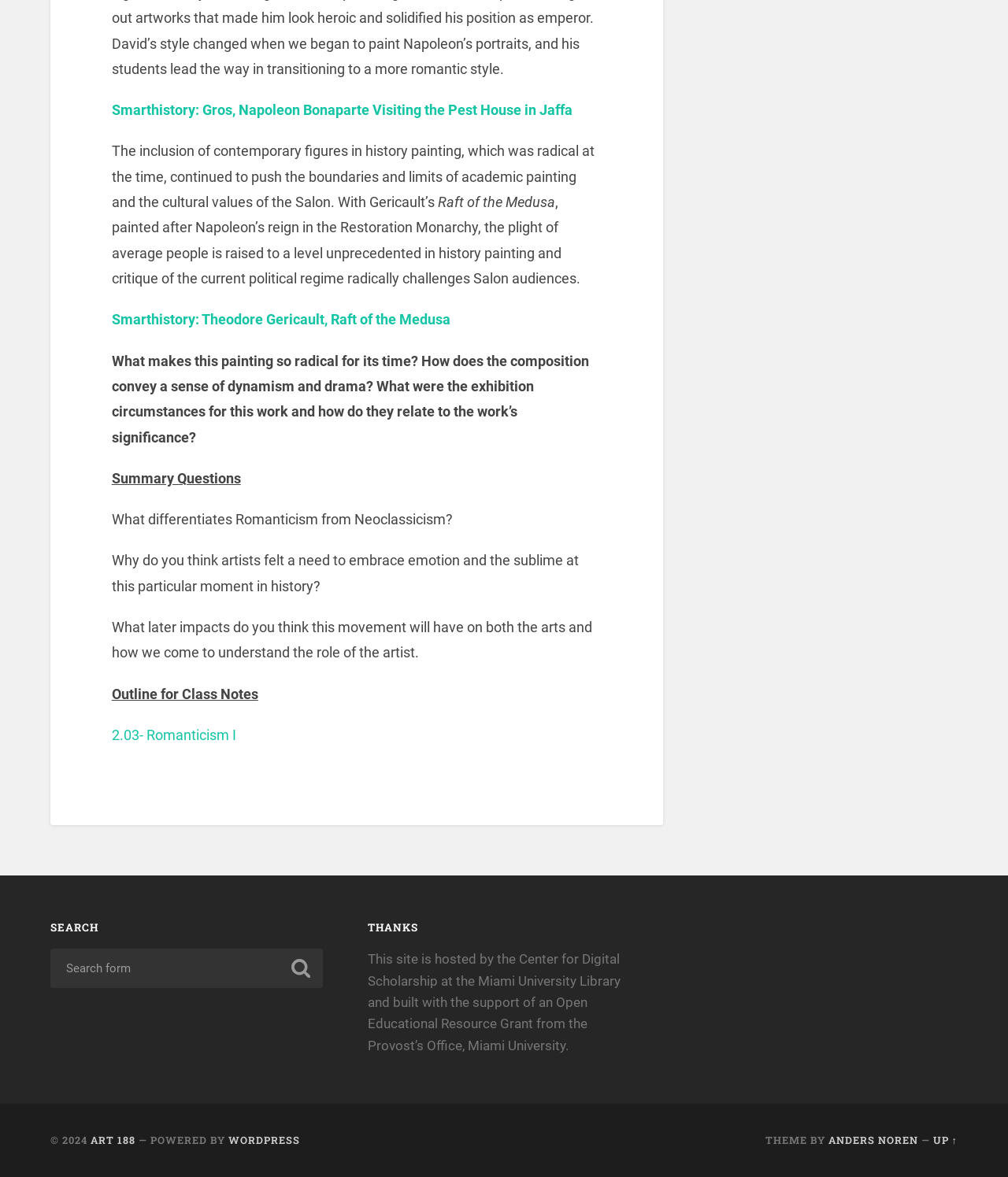What is the purpose of the search box at the bottom of the webpage?
Use the information from the screenshot to give a comprehensive response to the question.

The search box is located at the bottom of the webpage with a bounding box of [0.05, 0.806, 0.32, 0.84]. It is accompanied by a button labeled 'Search', indicating that the purpose of the search box is to allow users to search the website for specific content.